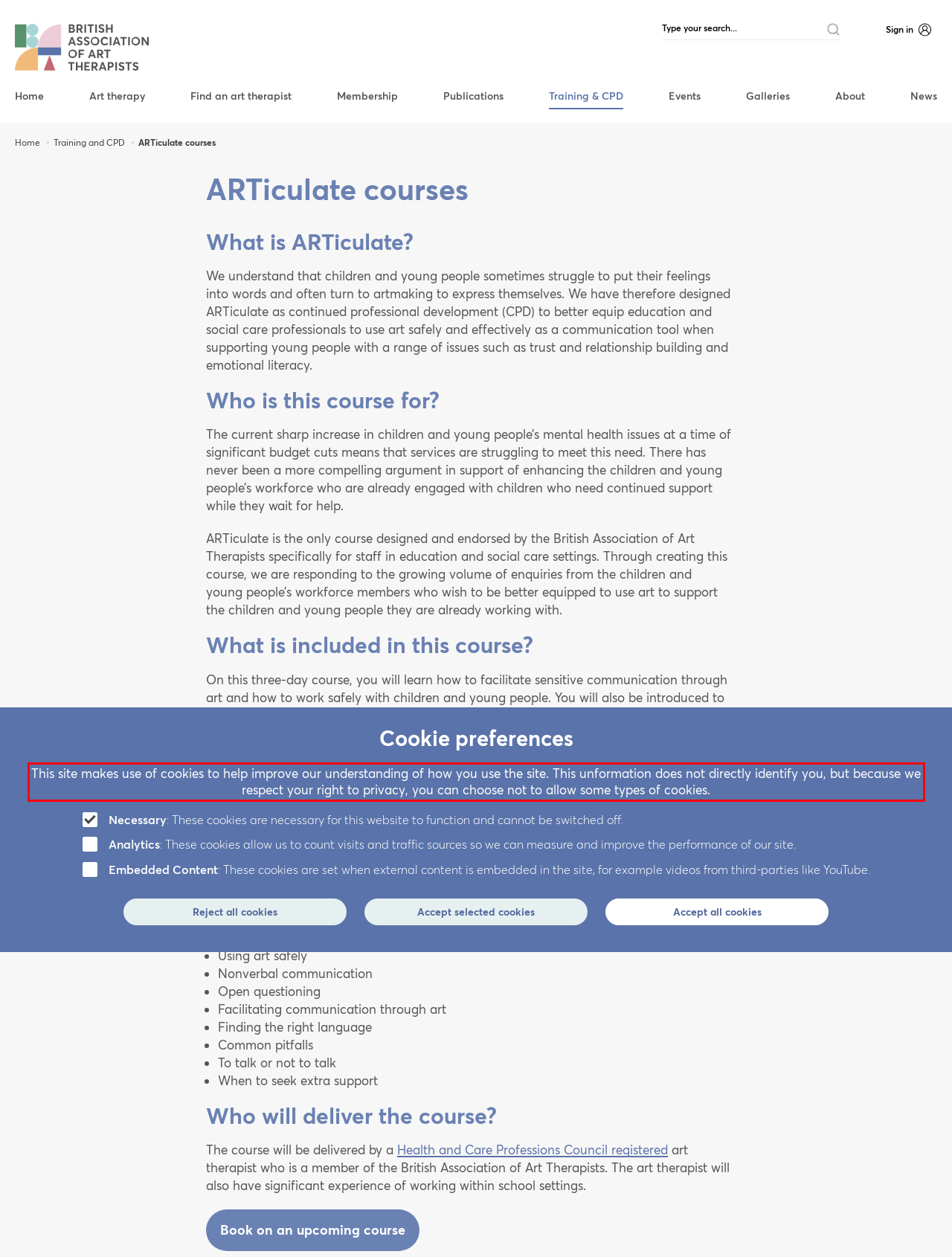Look at the screenshot of the webpage, locate the red rectangle bounding box, and generate the text content that it contains.

This site makes use of cookies to help improve our understanding of how you use the site. This unformation does not directly identify you, but because we respect your right to privacy, you can choose not to allow some types of cookies.